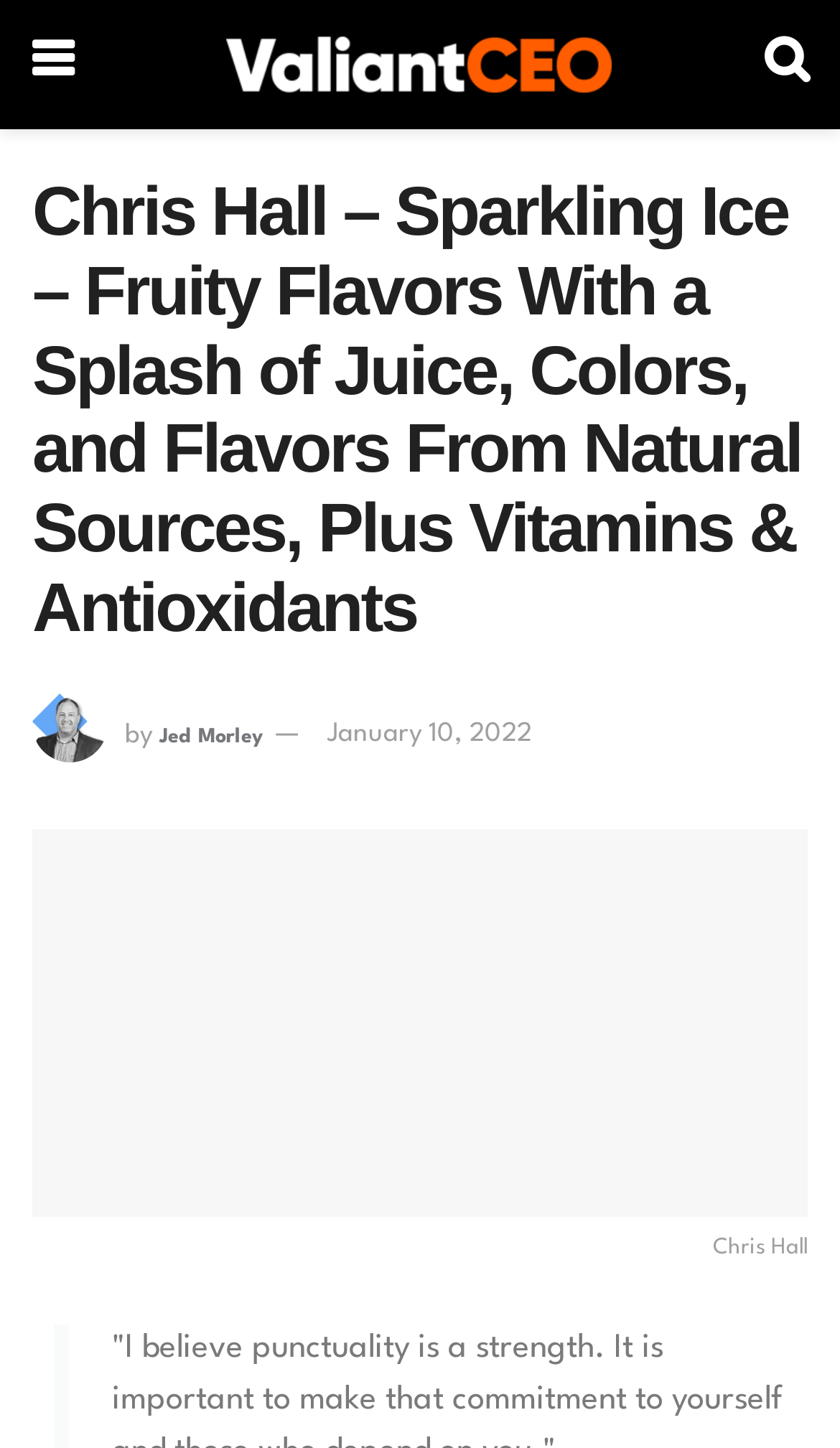Please determine and provide the text content of the webpage's heading.

Chris Hall – Sparkling Ice – Fruity Flavors With a Splash of Juice, Colors, and Flavors From Natural Sources, Plus Vitamins & Antioxidants